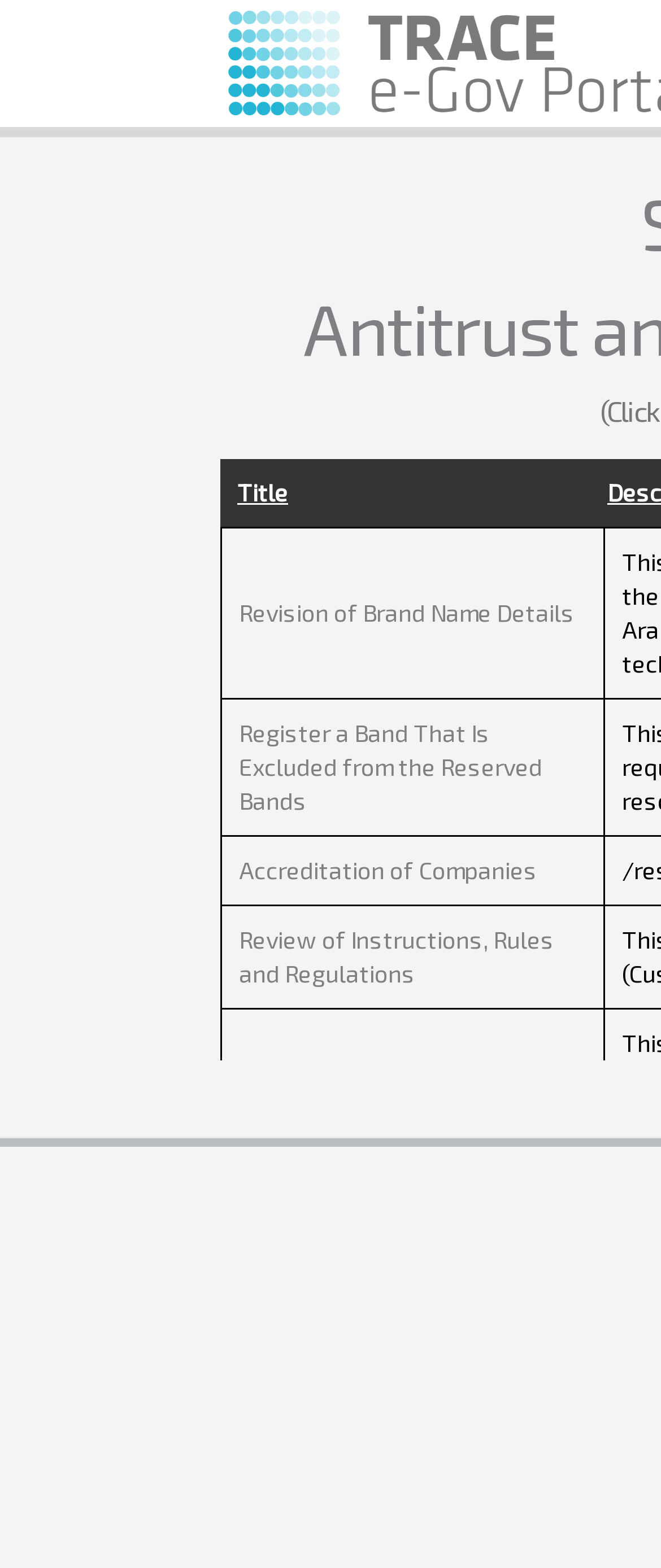Provide a brief response to the question below using one word or phrase:
What is the second service listed on the page?

Register a Band That Is Excluded from the Reserved Bands